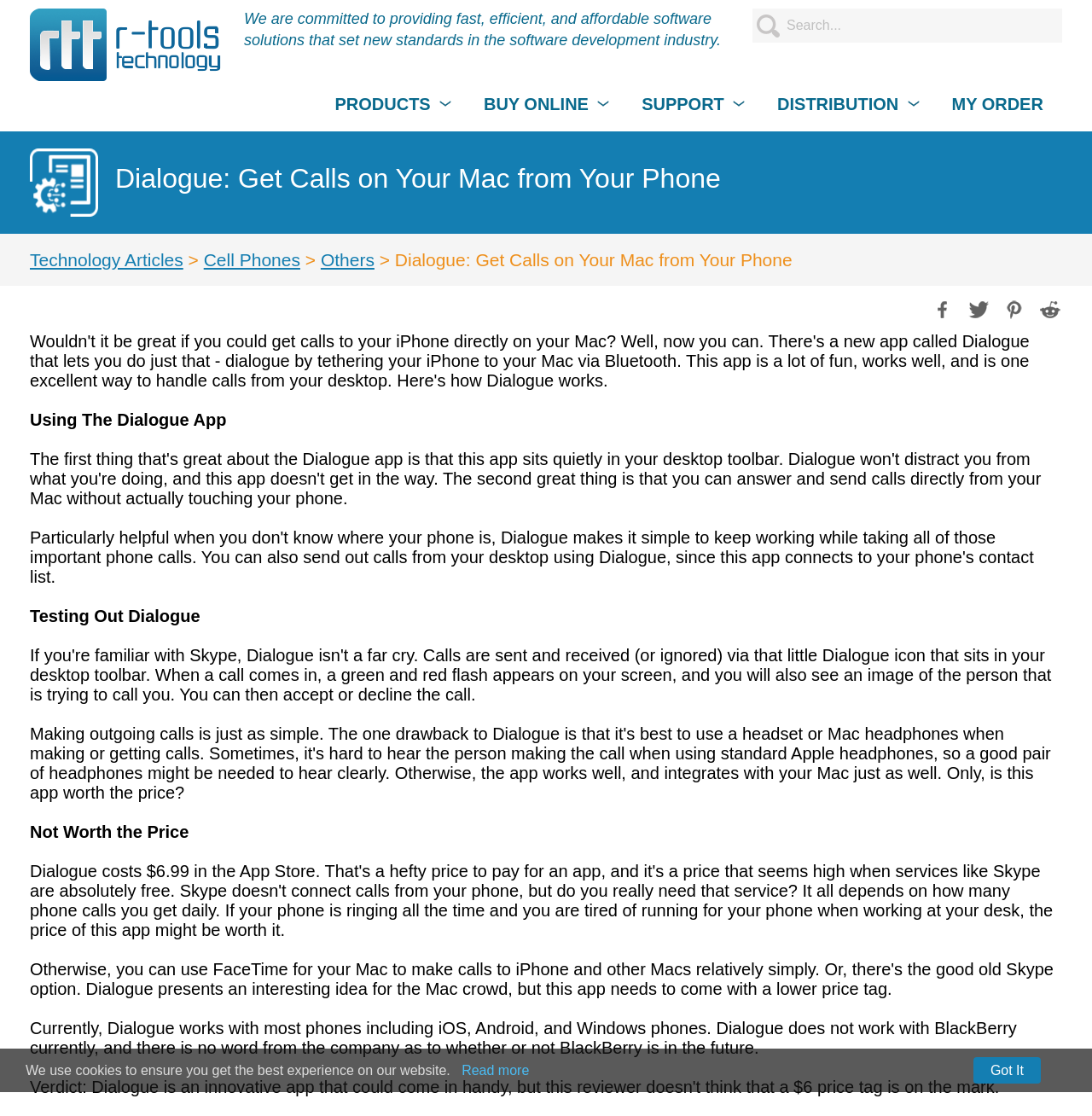Please provide a comprehensive response to the question based on the details in the image: What are the three main categories on the webpage?

I found the three main categories by looking at the horizontal menu bar on the webpage, where I saw four static text elements with the text 'PRODUCTS', 'BUY ONLINE', 'SUPPORT', and 'DISTRIBUTION'. I excluded 'DISTRIBUTION' because the question asked for three categories.